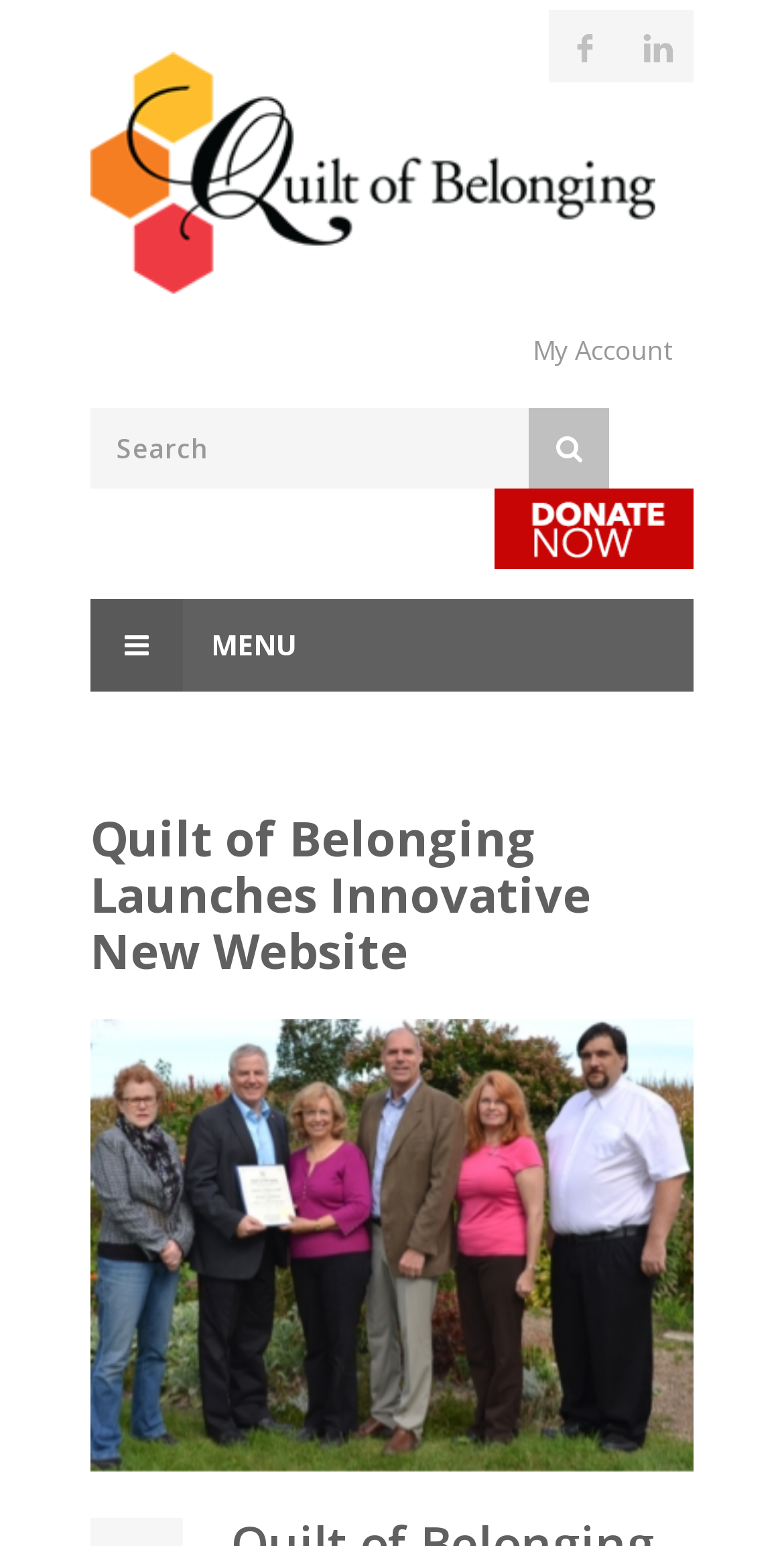What is the menu icon?
Provide a detailed and extensive answer to the question.

The menu icon is represented by the Unicode character '' which is a common symbol for a menu.